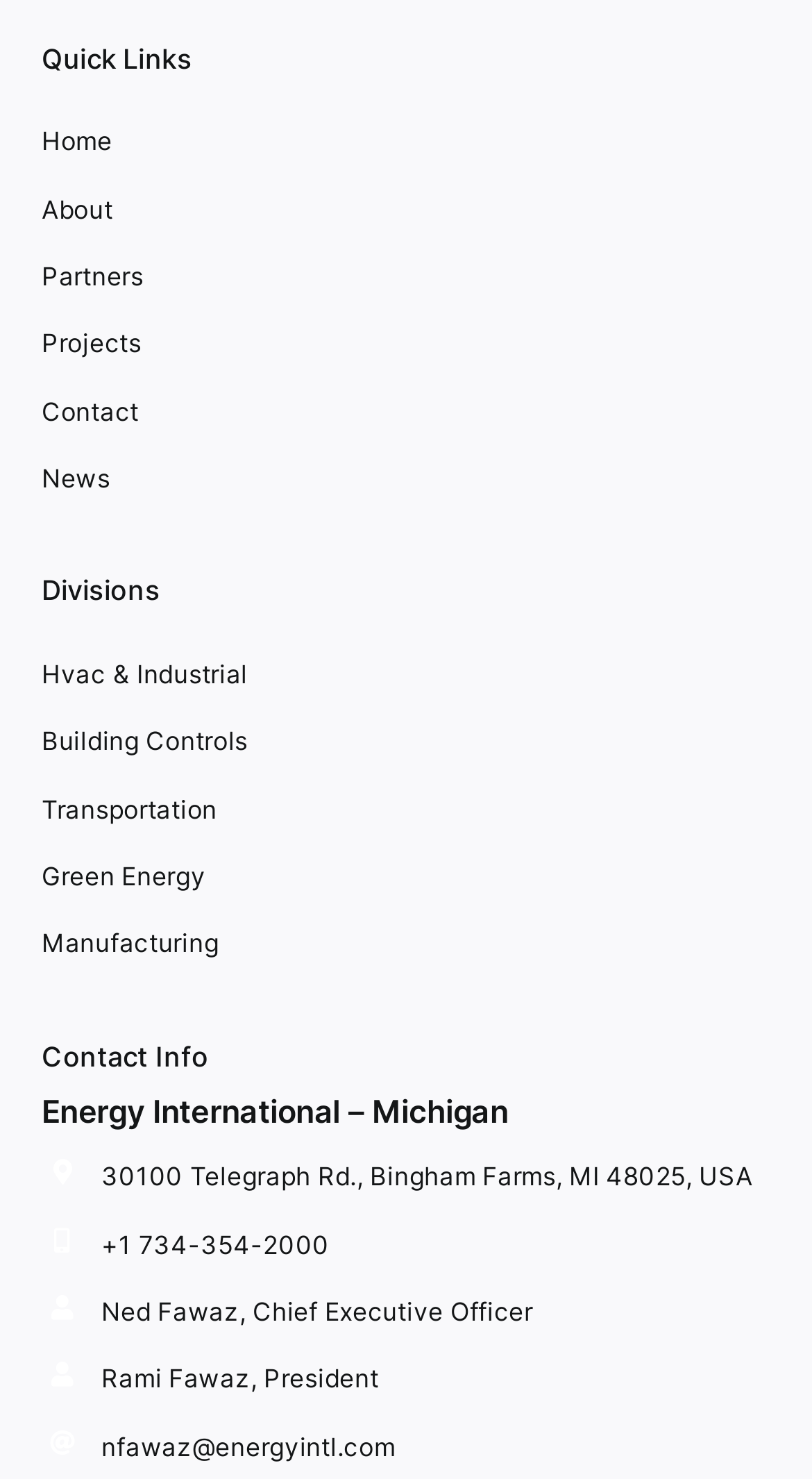Identify the bounding box coordinates of the region that needs to be clicked to carry out this instruction: "Browse Uncategorized". Provide these coordinates as four float numbers ranging from 0 to 1, i.e., [left, top, right, bottom].

None